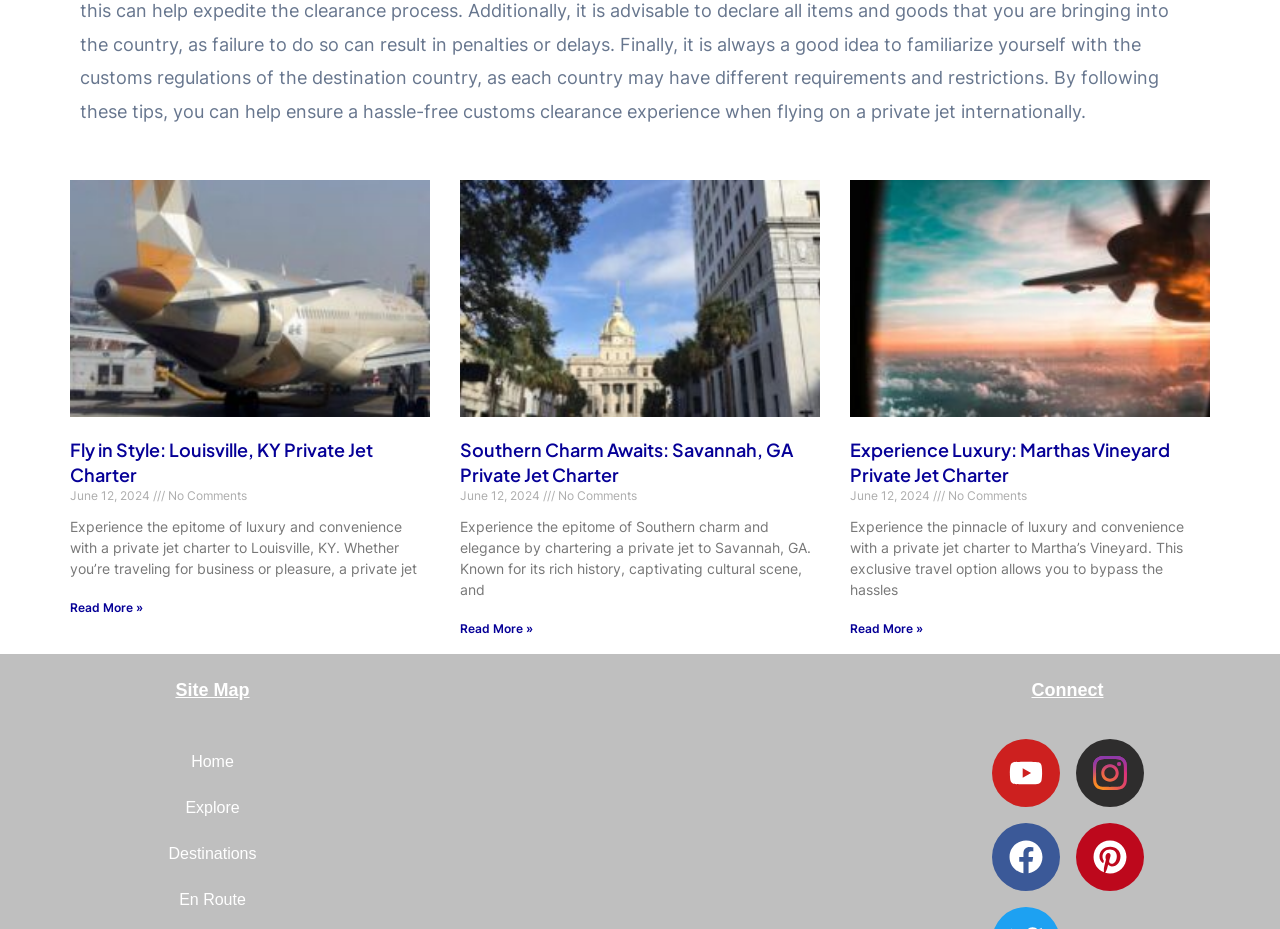Based on the provided description, "Explore", find the bounding box of the corresponding UI element in the screenshot.

[0.062, 0.845, 0.27, 0.894]